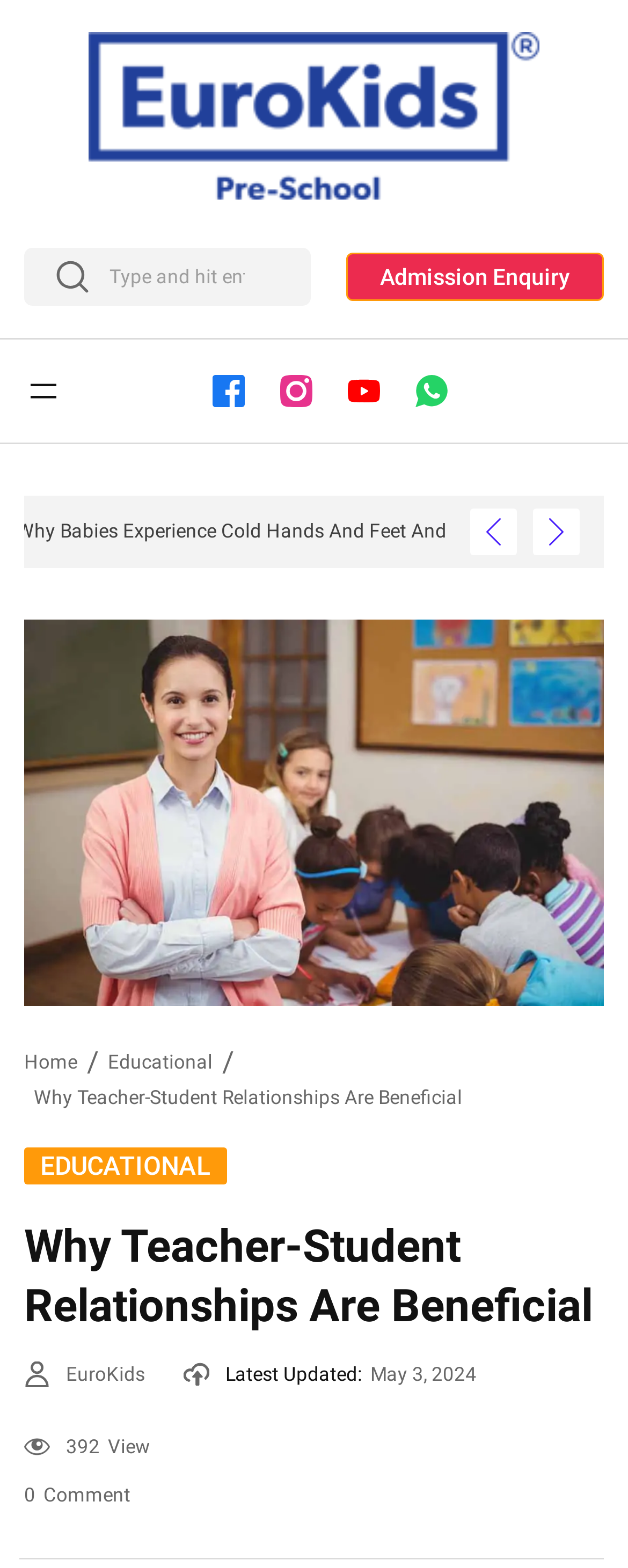Please specify the bounding box coordinates of the element that should be clicked to execute the given instruction: 'Click on the EuroKids logo'. Ensure the coordinates are four float numbers between 0 and 1, expressed as [left, top, right, bottom].

[0.141, 0.021, 0.859, 0.127]